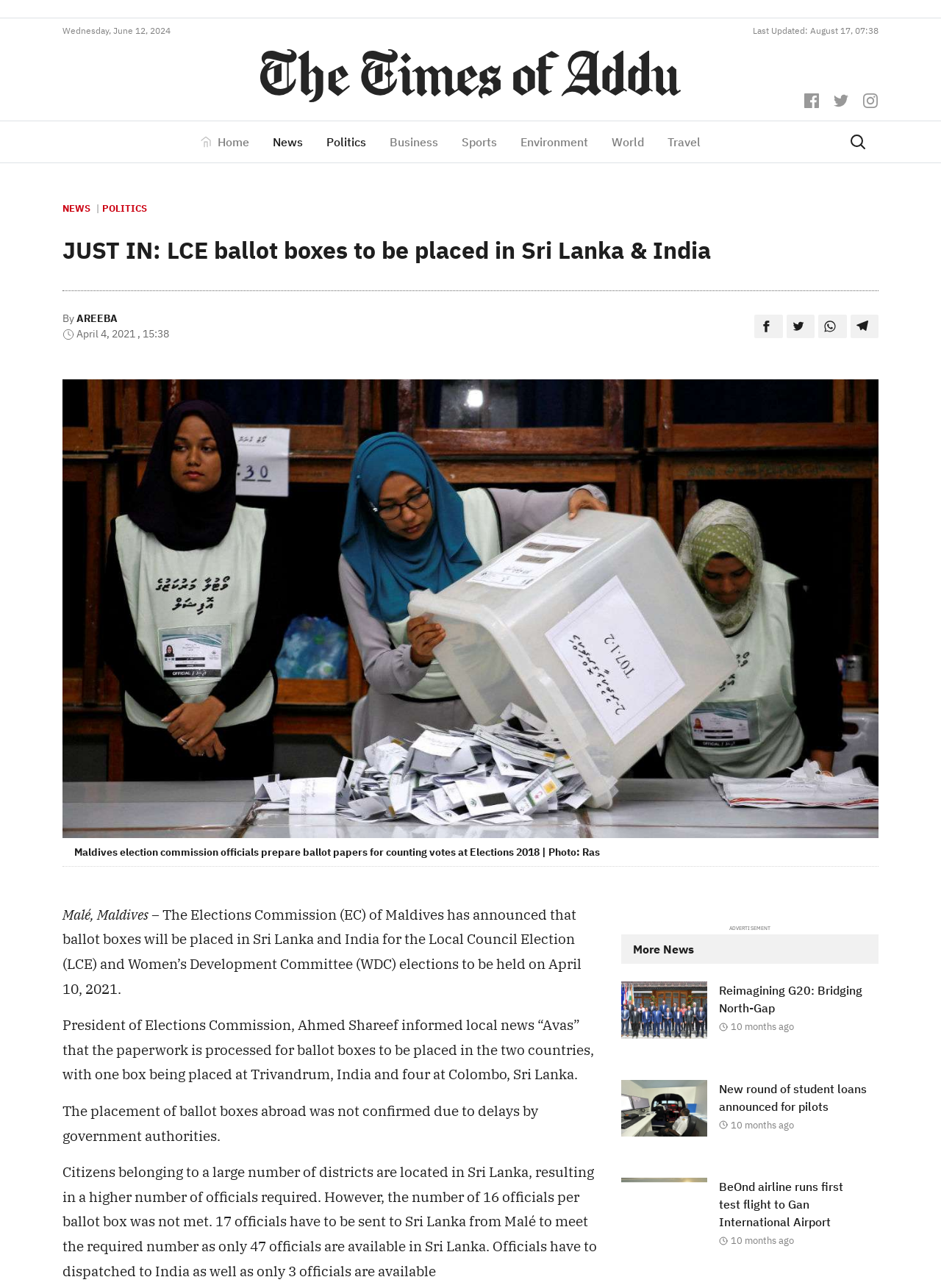Please locate the clickable area by providing the bounding box coordinates to follow this instruction: "Check the latest news".

[0.673, 0.731, 0.738, 0.742]